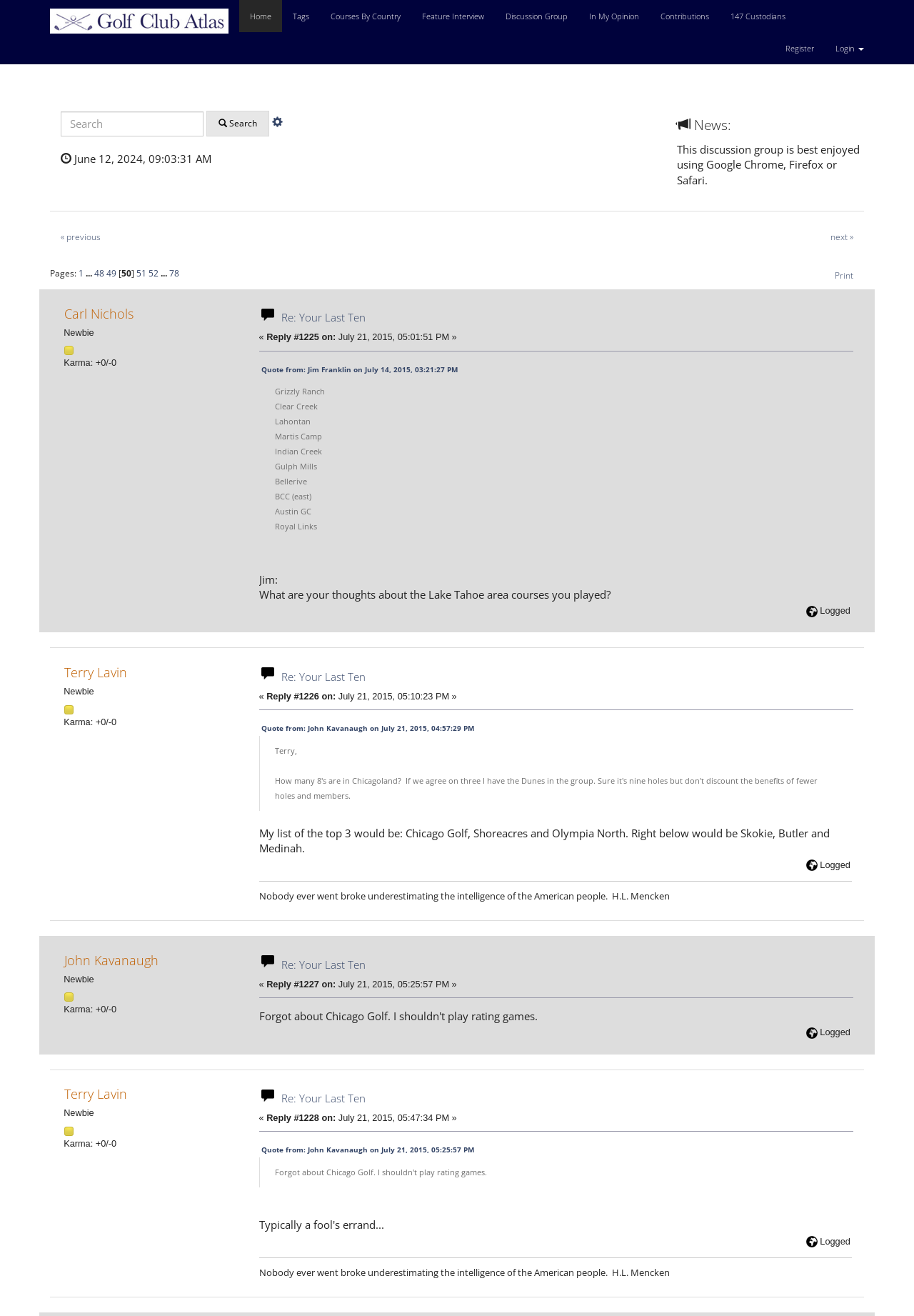Please give a succinct answer to the question in one word or phrase:
What is the date of the last reply?

July 21, 2015, 05:10:23 PM